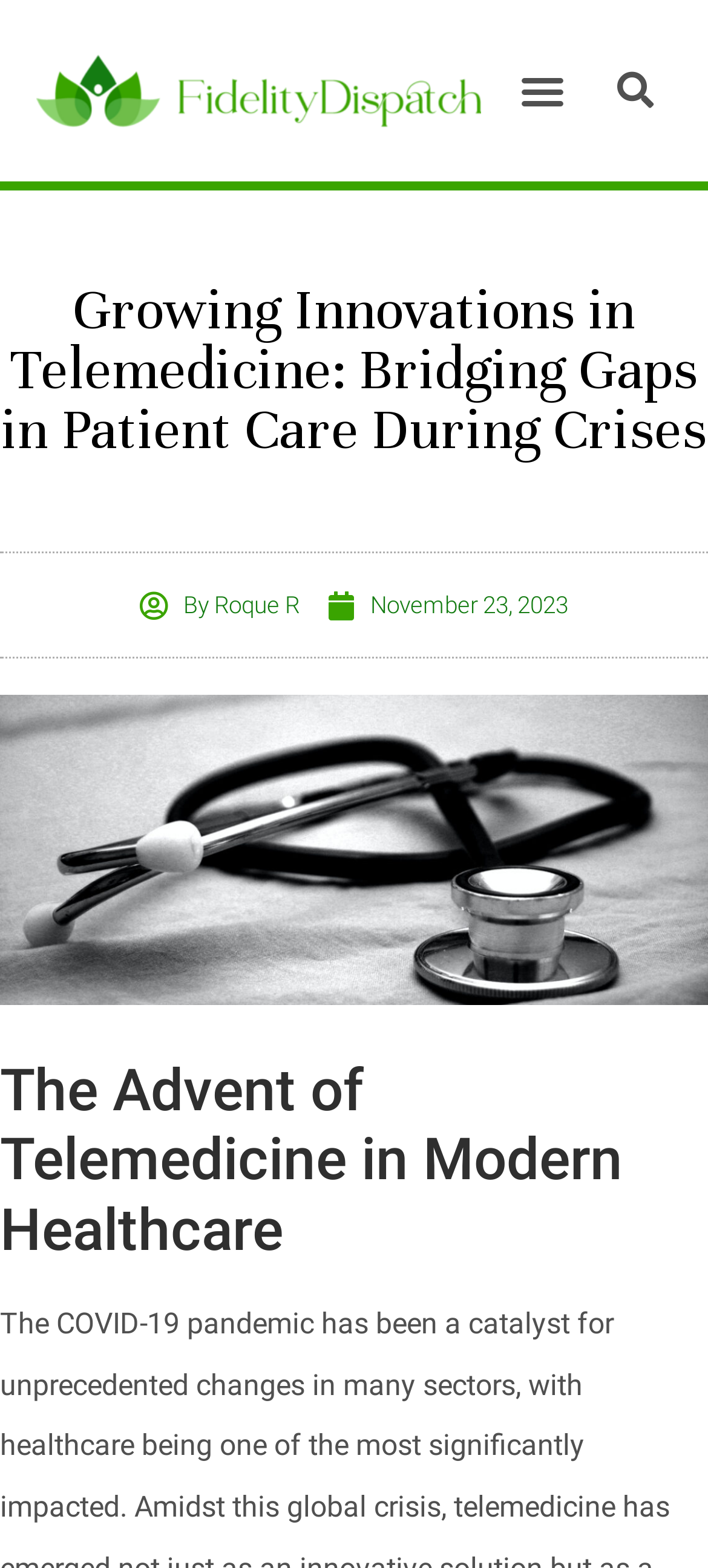Locate and extract the text of the main heading on the webpage.

Growing Innovations in Telemedicine: Bridging Gaps in Patient Care During Crises